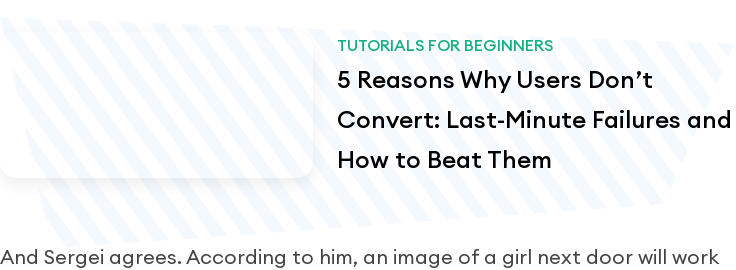Describe the image thoroughly.

The image features an informative banner titled "TUTORIALS FOR BEGINNERS," designed to capture the attention of affiliates seeking to enhance their marketing strategies. Below this title, the main subject of the image discusses "5 Reasons Why Users Don’t Convert: Last-Minute Failures and How to Beat Them." This section highlights critical insights into why users may fail to engage, emphasizing the importance of utilizing relatable imagery in marketing. Accompanying text suggests that using images of 'the girl next door' might yield better results than traditional model imagery, as highlighted by a contributor named Sergei. The design is clean and modern, with a backdrop featuring soft diagonal stripes, reinforcing the theme of clarity and accessibility in learning about effective advertising practices.